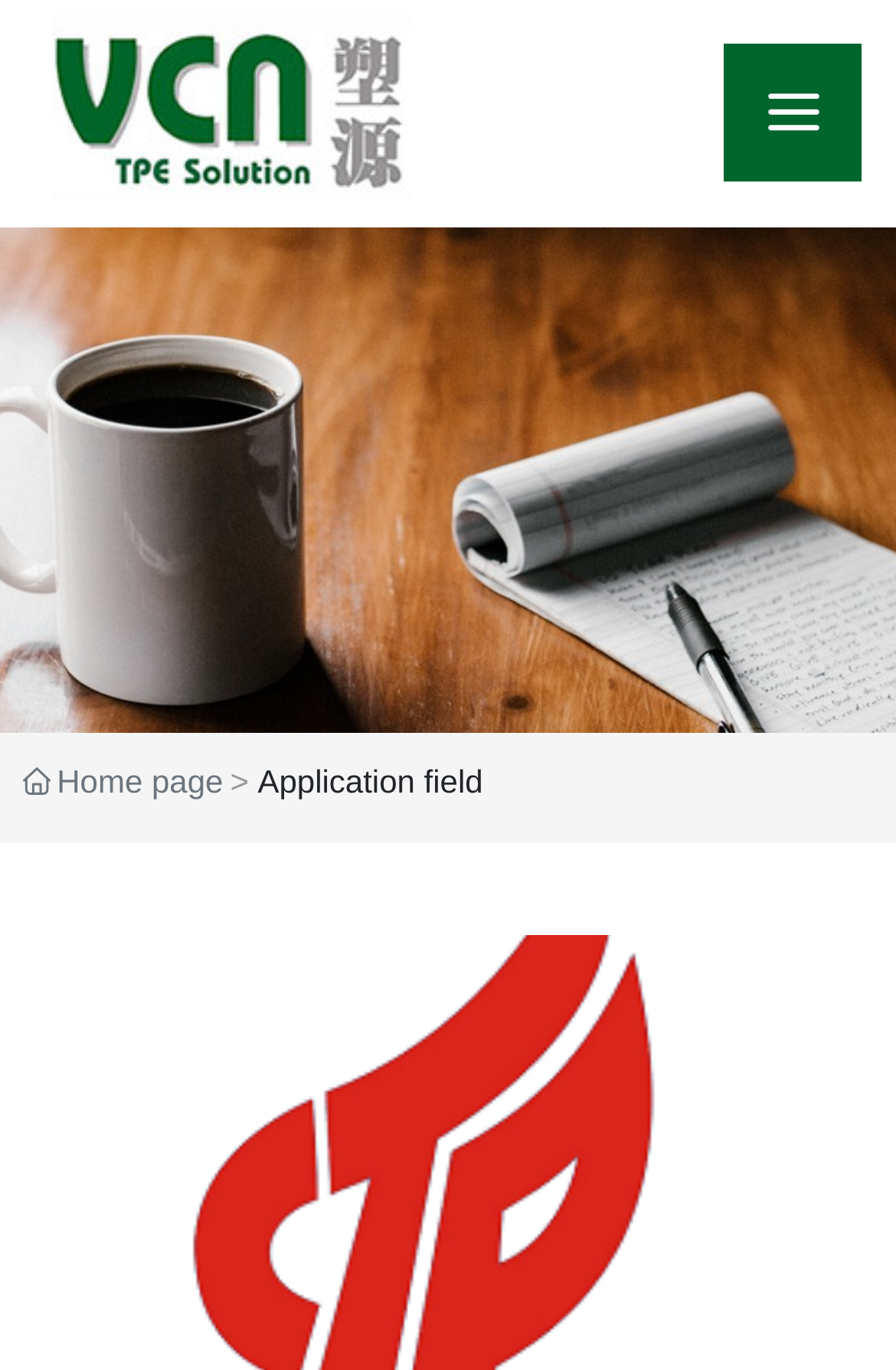What is the principal heading displayed on the webpage?

Shenzhen Plastic Source Industrial Co., Ltd.